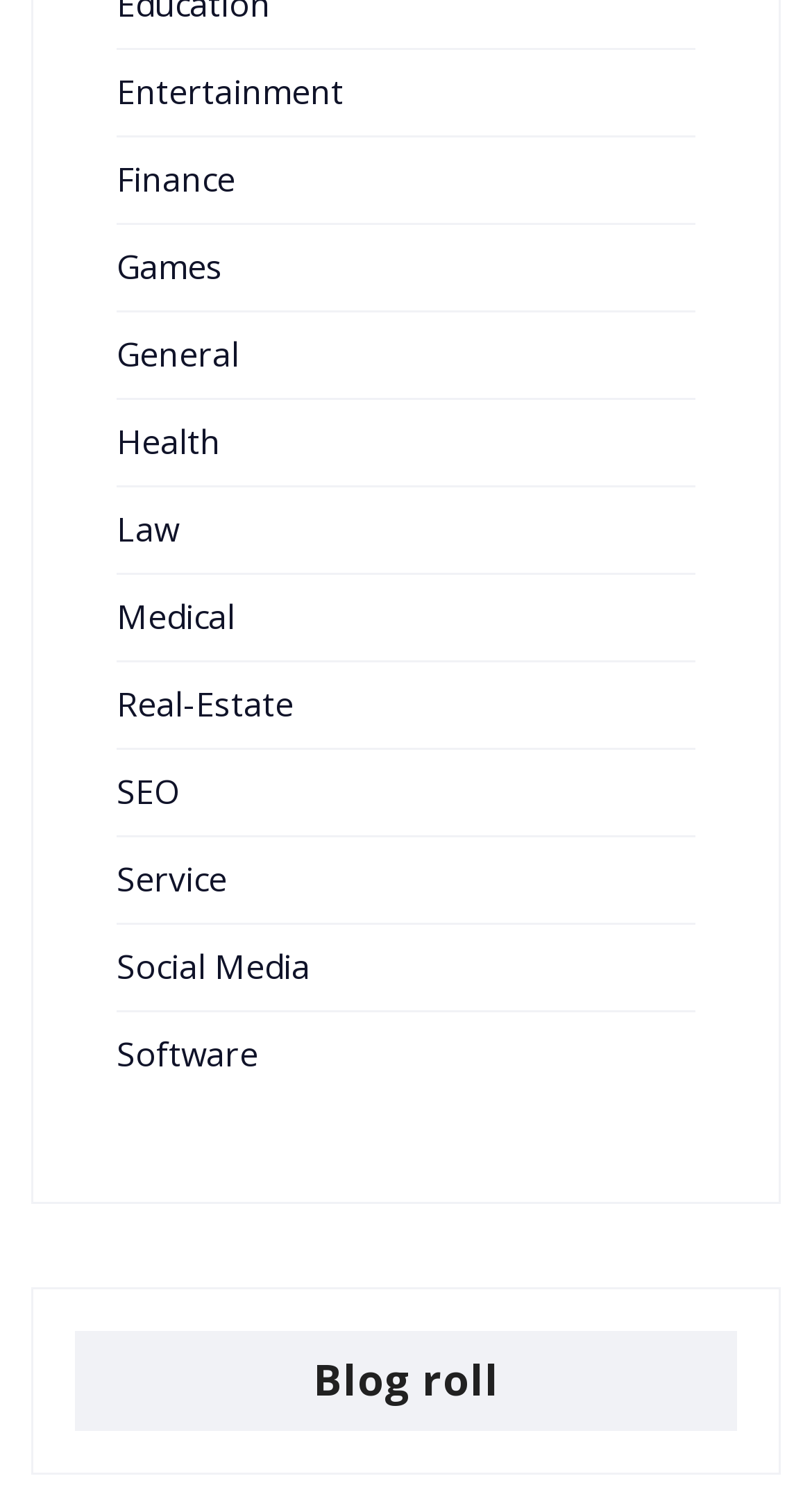Provide the bounding box coordinates of the HTML element described by the text: "Entertainment".

[0.144, 0.046, 0.423, 0.077]